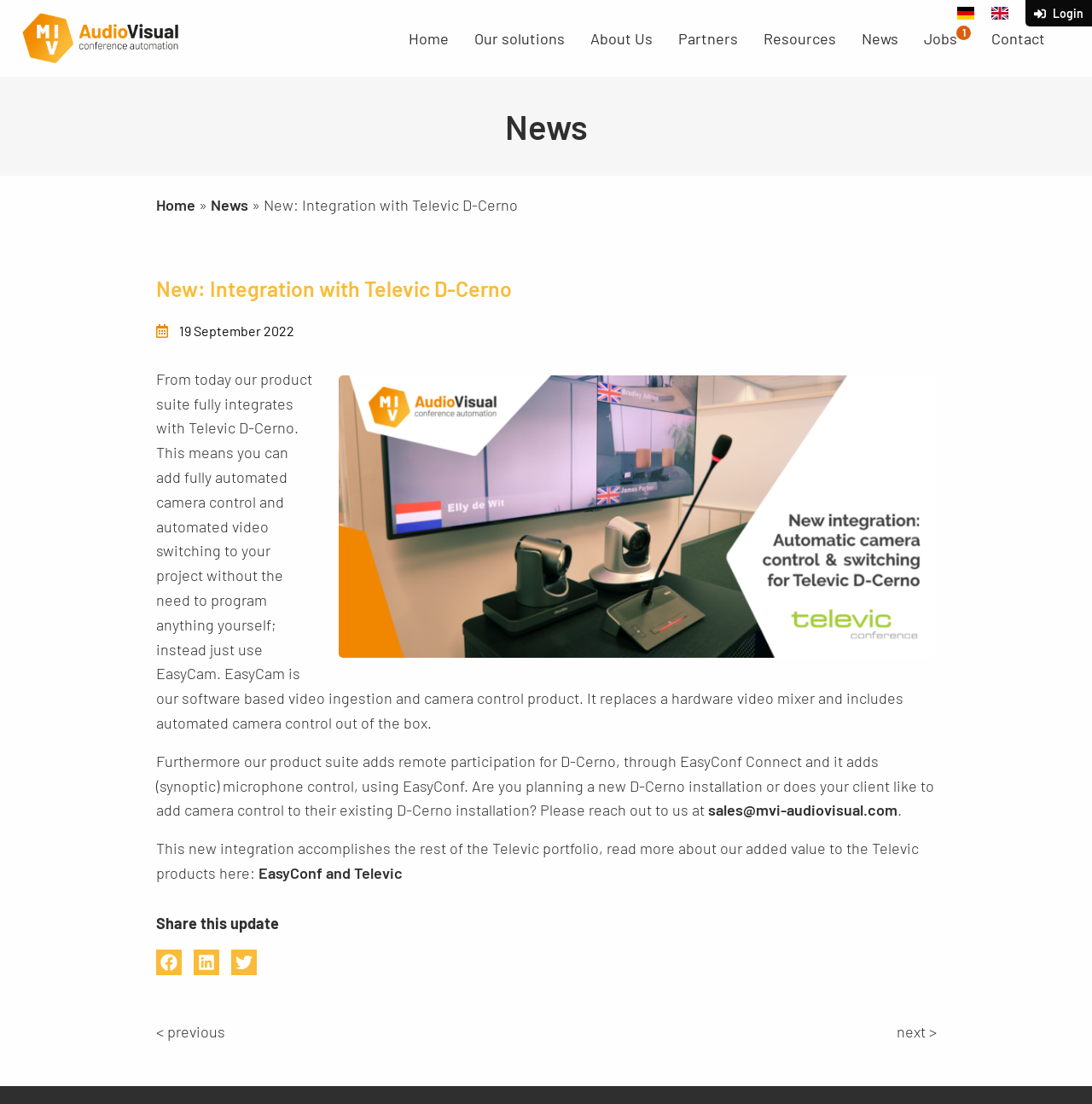Using the given description, provide the bounding box coordinates formatted as (top-left x, top-left y, bottom-right x, bottom-right y), with all values being floating point numbers between 0 and 1. Description: Contact

[0.908, 0.023, 0.957, 0.046]